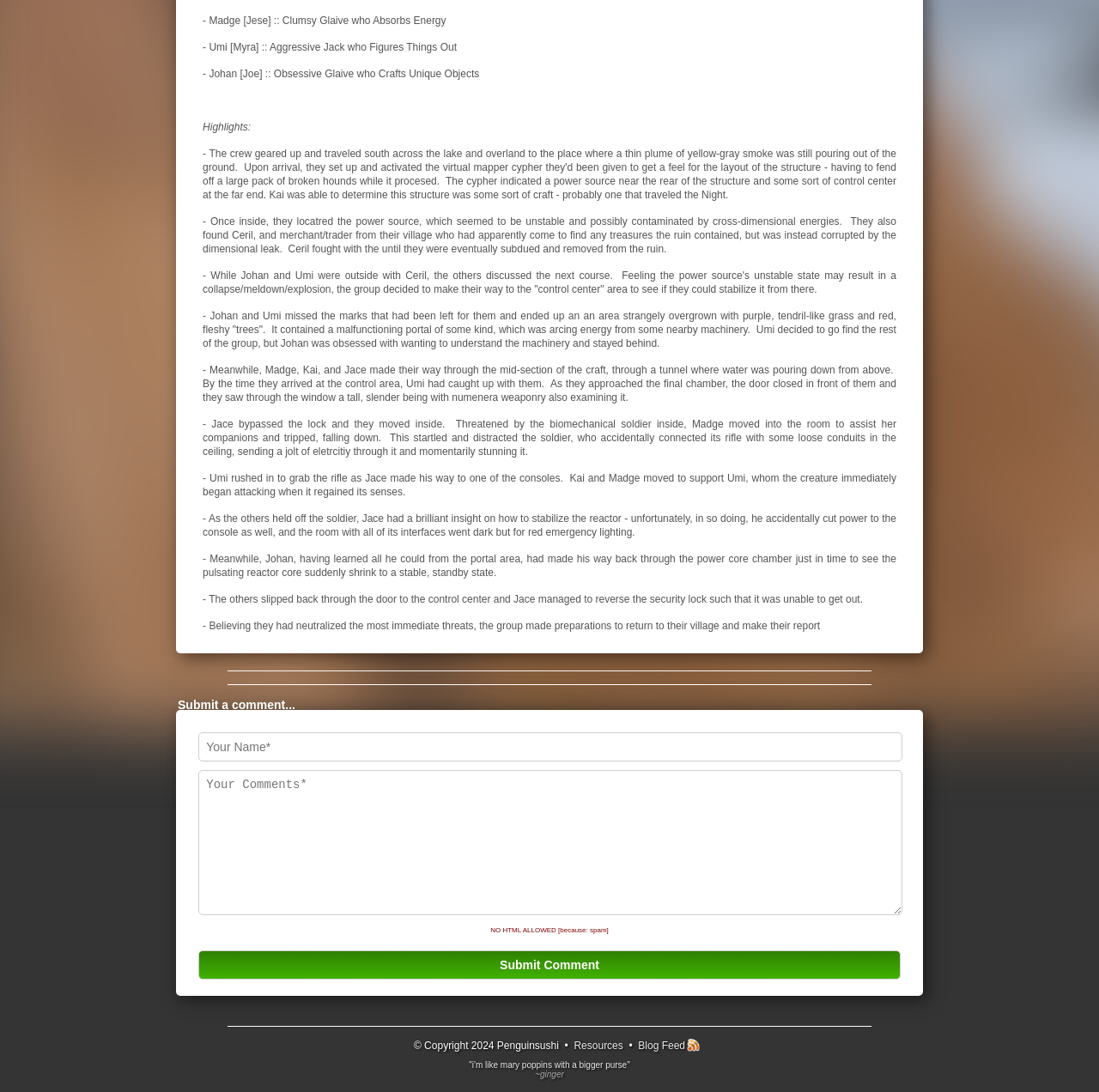Given the element description Blog Feed, specify the bounding box coordinates of the corresponding UI element in the format (top-left x, top-left y, bottom-right x, bottom-right y). All values must be between 0 and 1.

[0.581, 0.952, 0.623, 0.963]